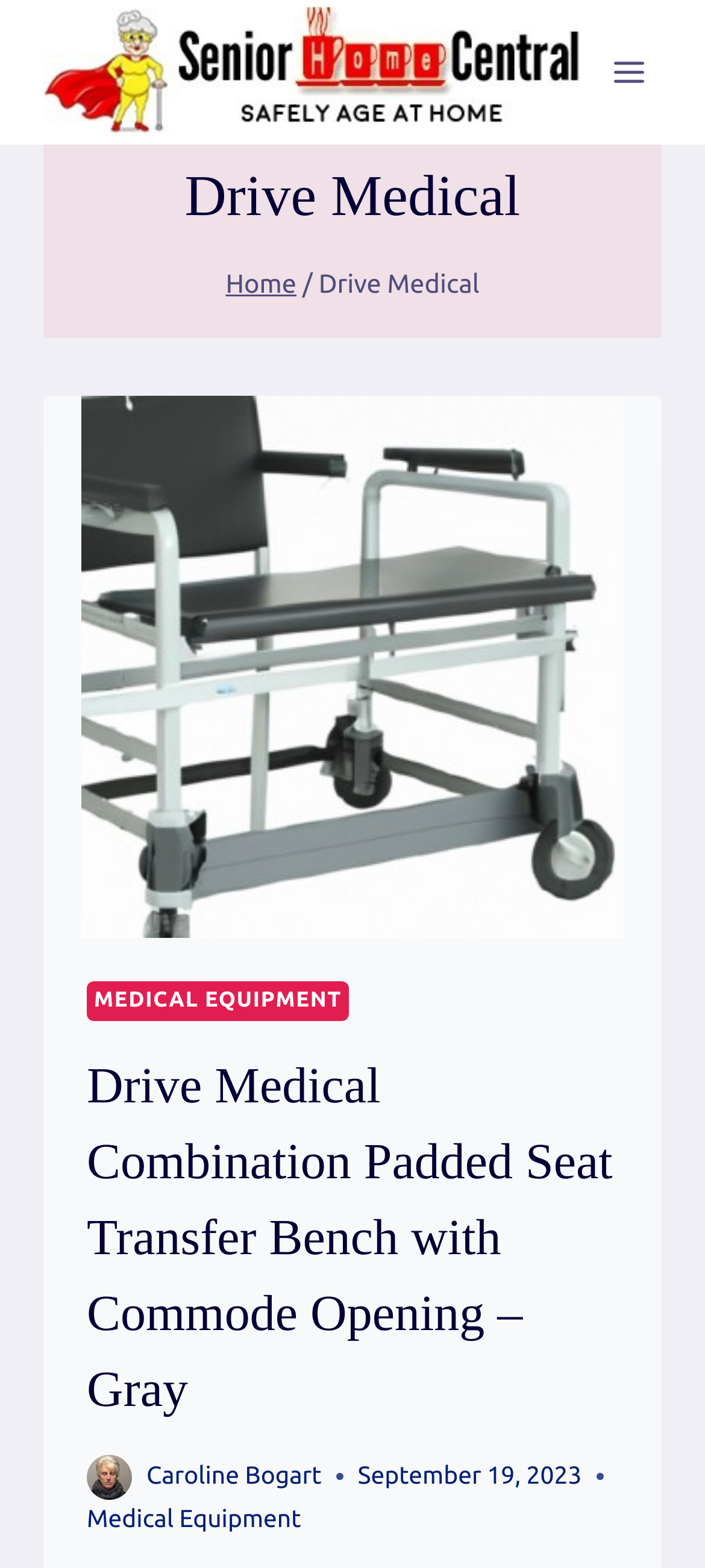Use a single word or phrase to answer the following:
Who is the author of the article?

Caroline Bogart